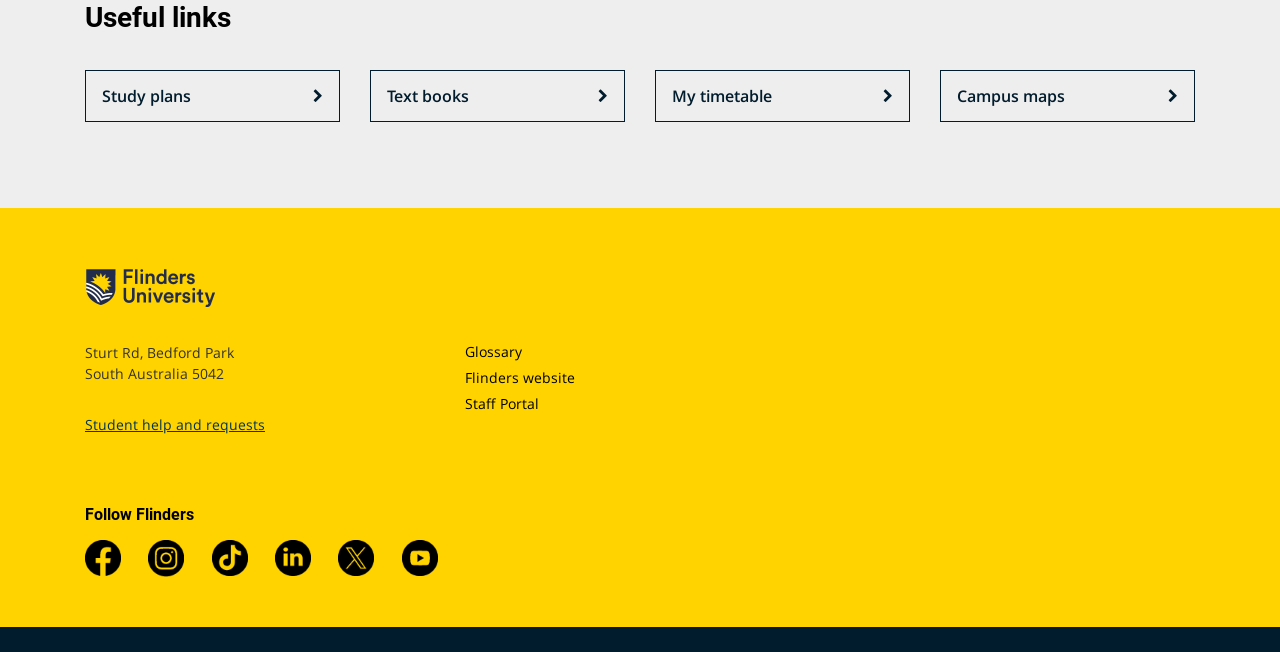What is the purpose of the links under 'Useful links'?
Please respond to the question with as much detail as possible.

I inferred the purpose of the links by analyzing the text content of the links and their hierarchical structure under the 'Useful links' heading. The links seem to provide access to various resources and tools that might be useful for students or users of the website.